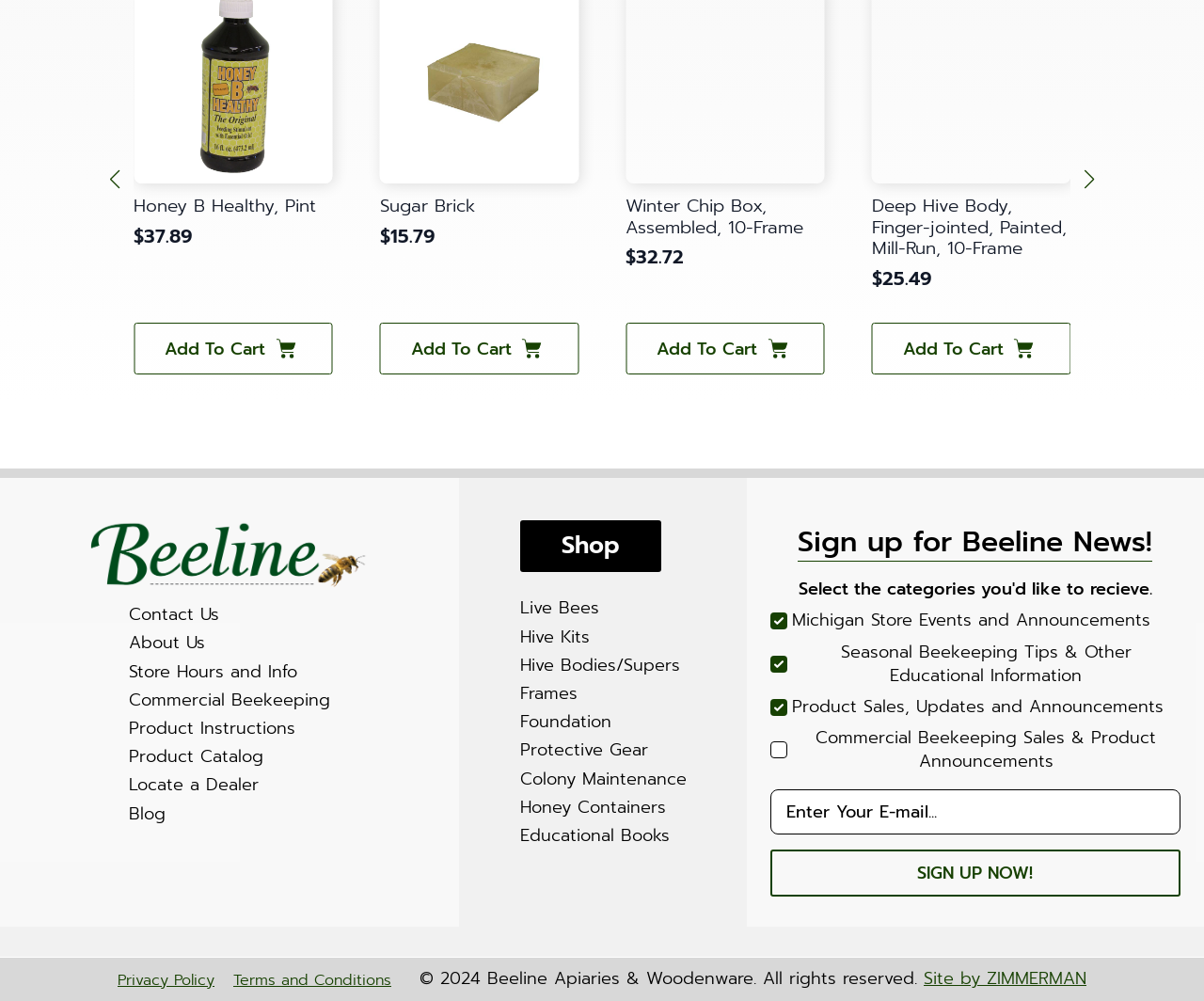Given the element description About Us, specify the bounding box coordinates of the corresponding UI element in the format (top-left x, top-left y, bottom-right x, bottom-right y). All values must be between 0 and 1.

[0.107, 0.634, 0.17, 0.651]